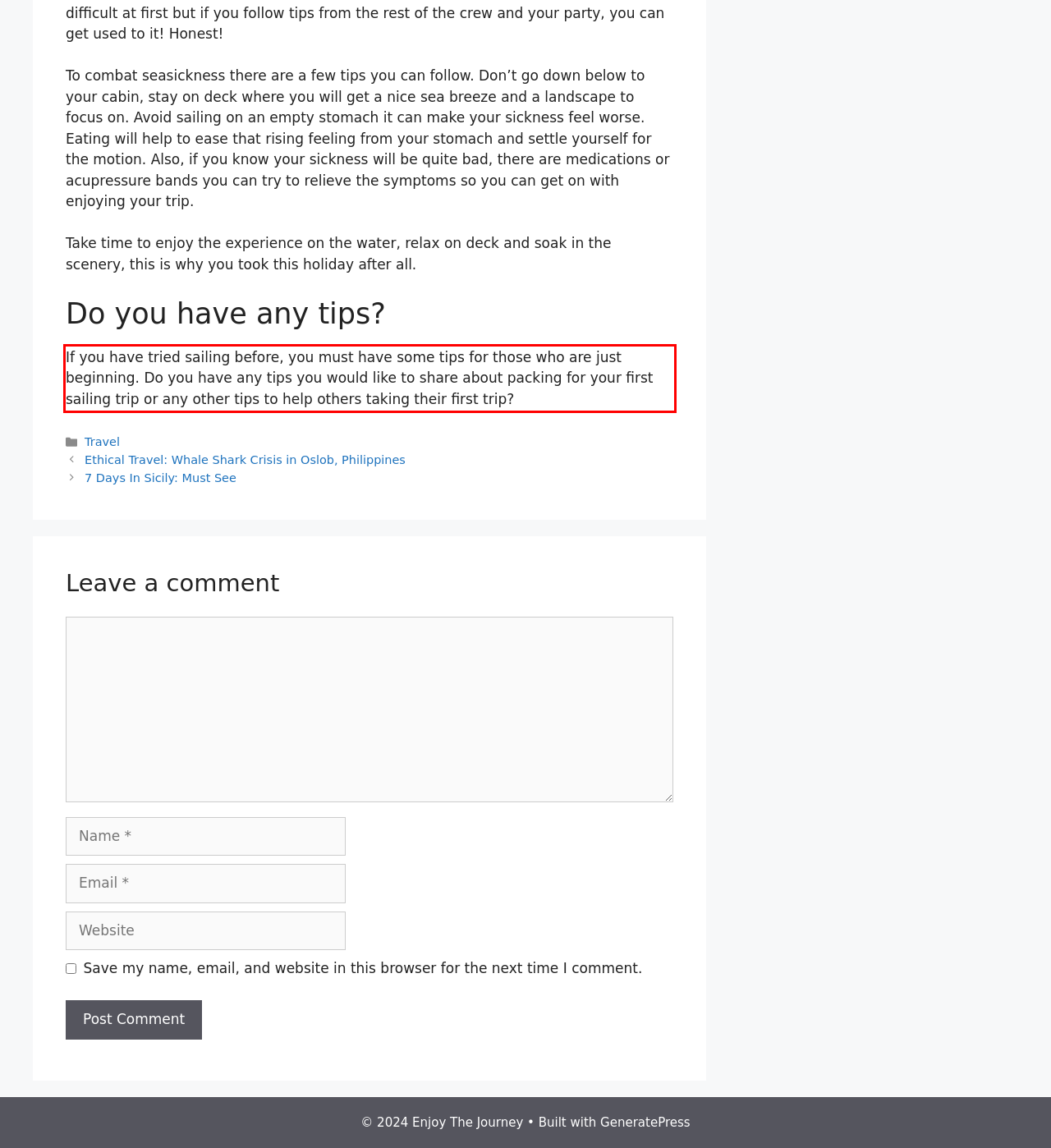Please use OCR to extract the text content from the red bounding box in the provided webpage screenshot.

If you have tried sailing before, you must have some tips for those who are just beginning. Do you have any tips you would like to share about packing for your first sailing trip or any other tips to help others taking their first trip?